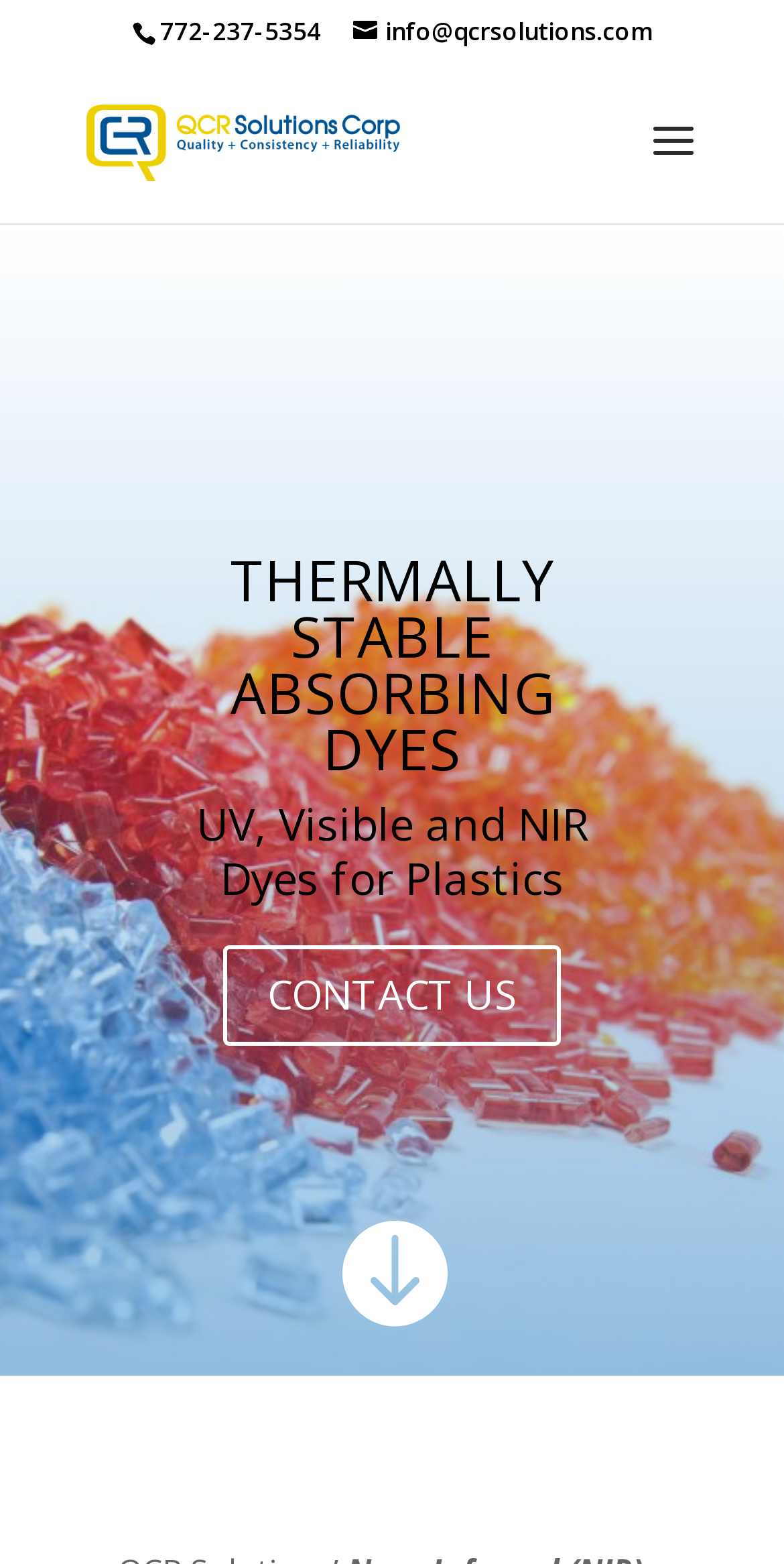Can you extract the headline from the webpage for me?

THERMALLY STABLE ABSORBING DYES